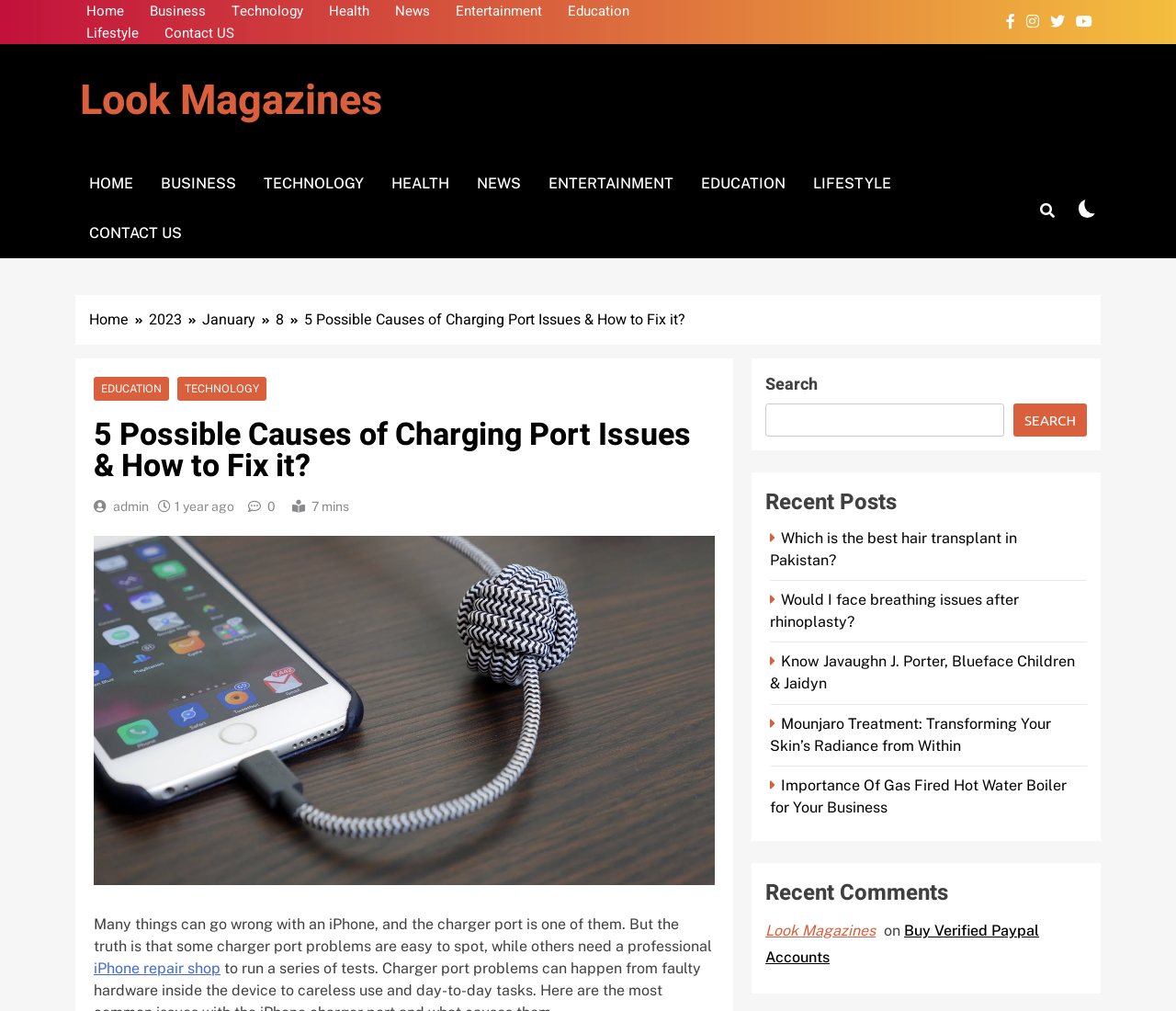Identify the bounding box coordinates for the UI element described as follows: "Contact US". Ensure the coordinates are four float numbers between 0 and 1, formatted as [left, top, right, bottom].

[0.13, 0.023, 0.209, 0.043]